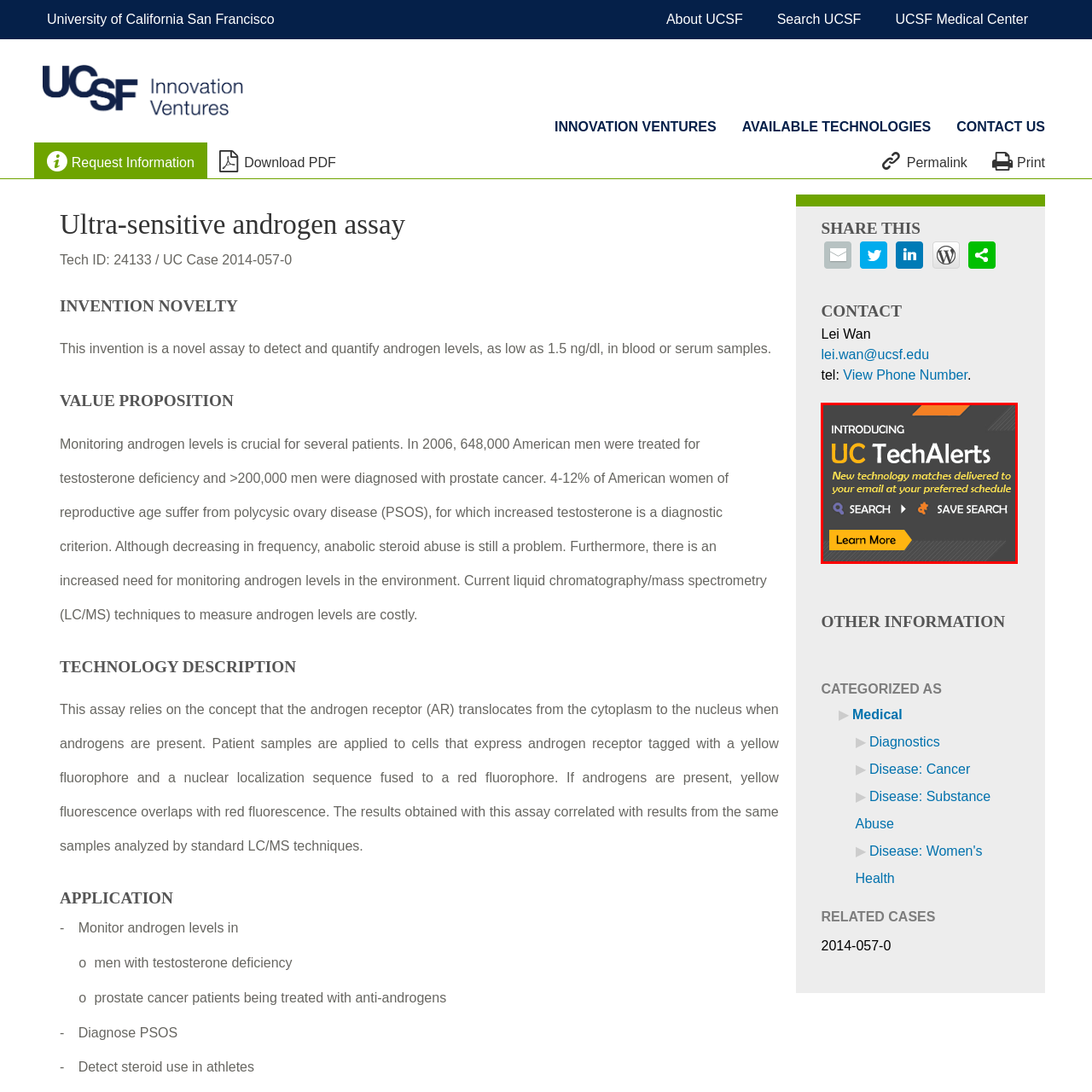Focus your attention on the picture enclosed within the red border and formulate a detailed answer to the question below, using the image as your primary reference: 
What is the function of the 'Learn More' button?

The prominent 'Learn More' button is designed to encourage potential users to discover further details about the offerings of UC TechAlerts, as stated in the caption.